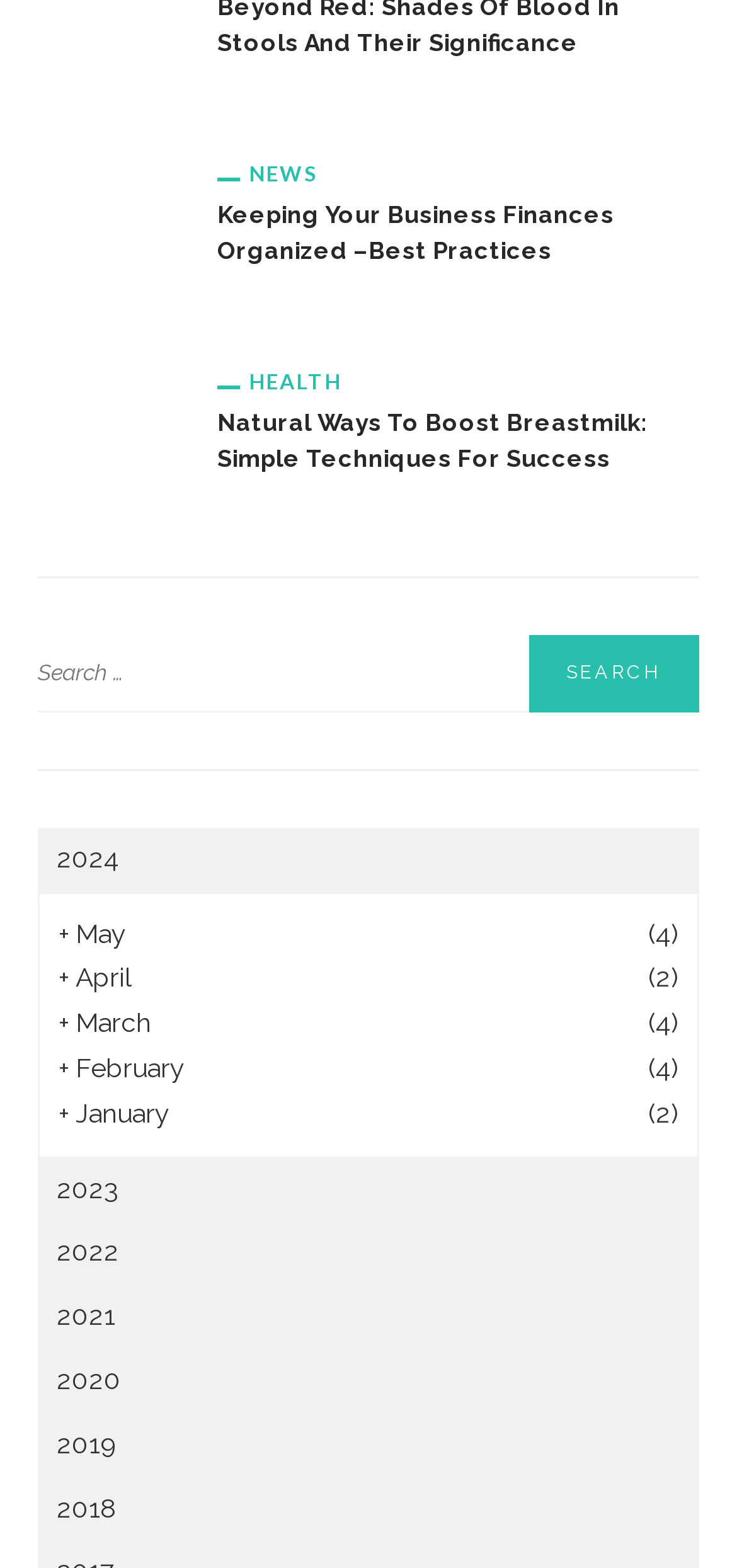Identify the bounding box coordinates for the UI element described as follows: Print Print. Use the format (top-left x, top-left y, bottom-right x, bottom-right y) and ensure all values are floating point numbers between 0 and 1.

None